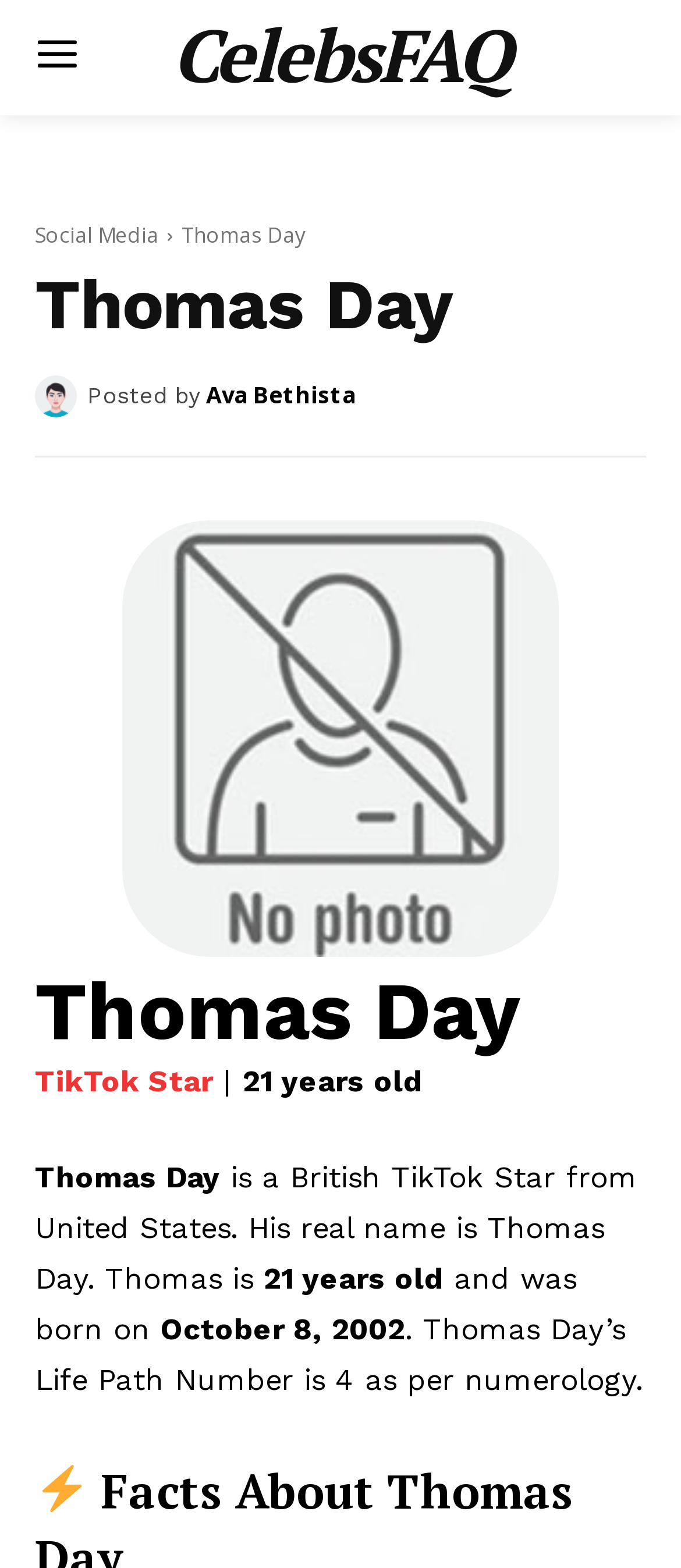Identify the bounding box for the UI element that is described as follows: "Social Media".

[0.051, 0.141, 0.233, 0.16]